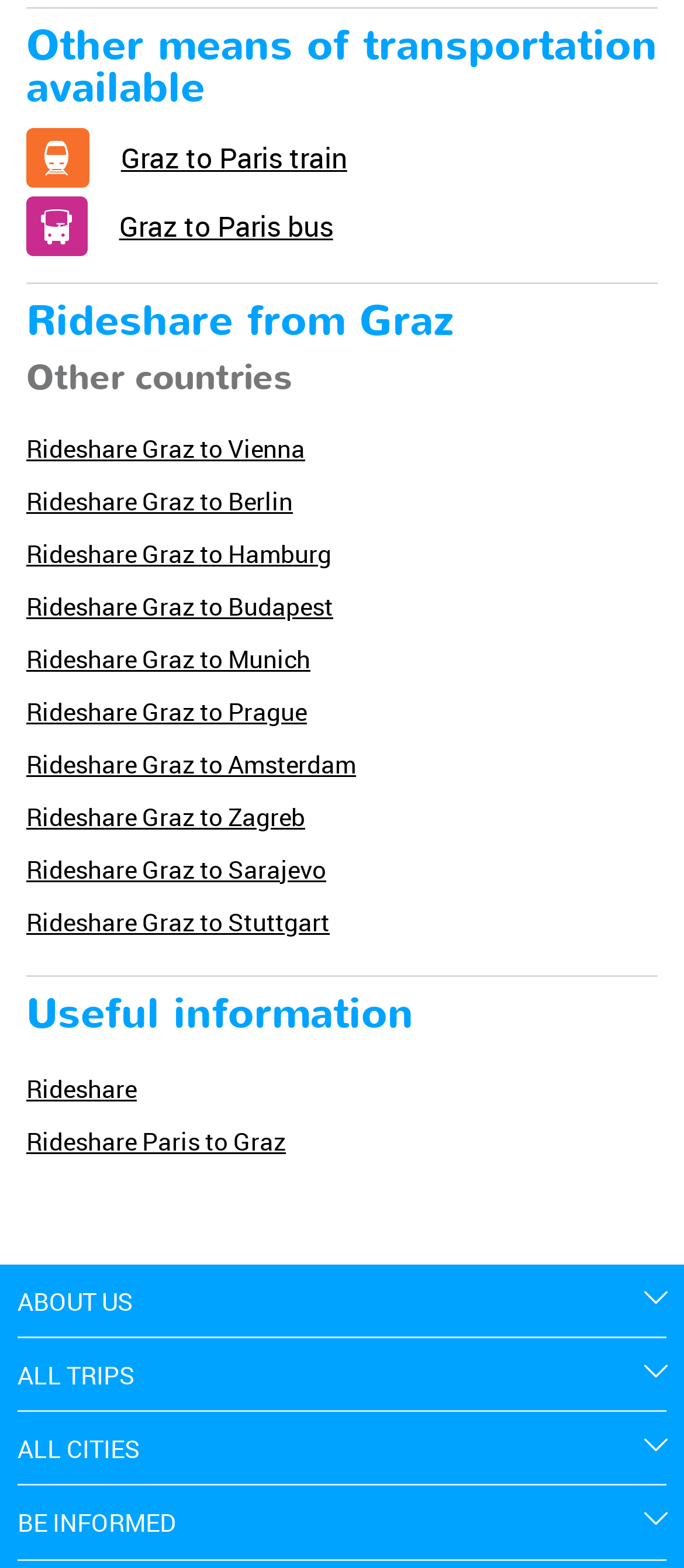How many countries are mentioned for rideshare options?
Please answer using one word or phrase, based on the screenshot.

9